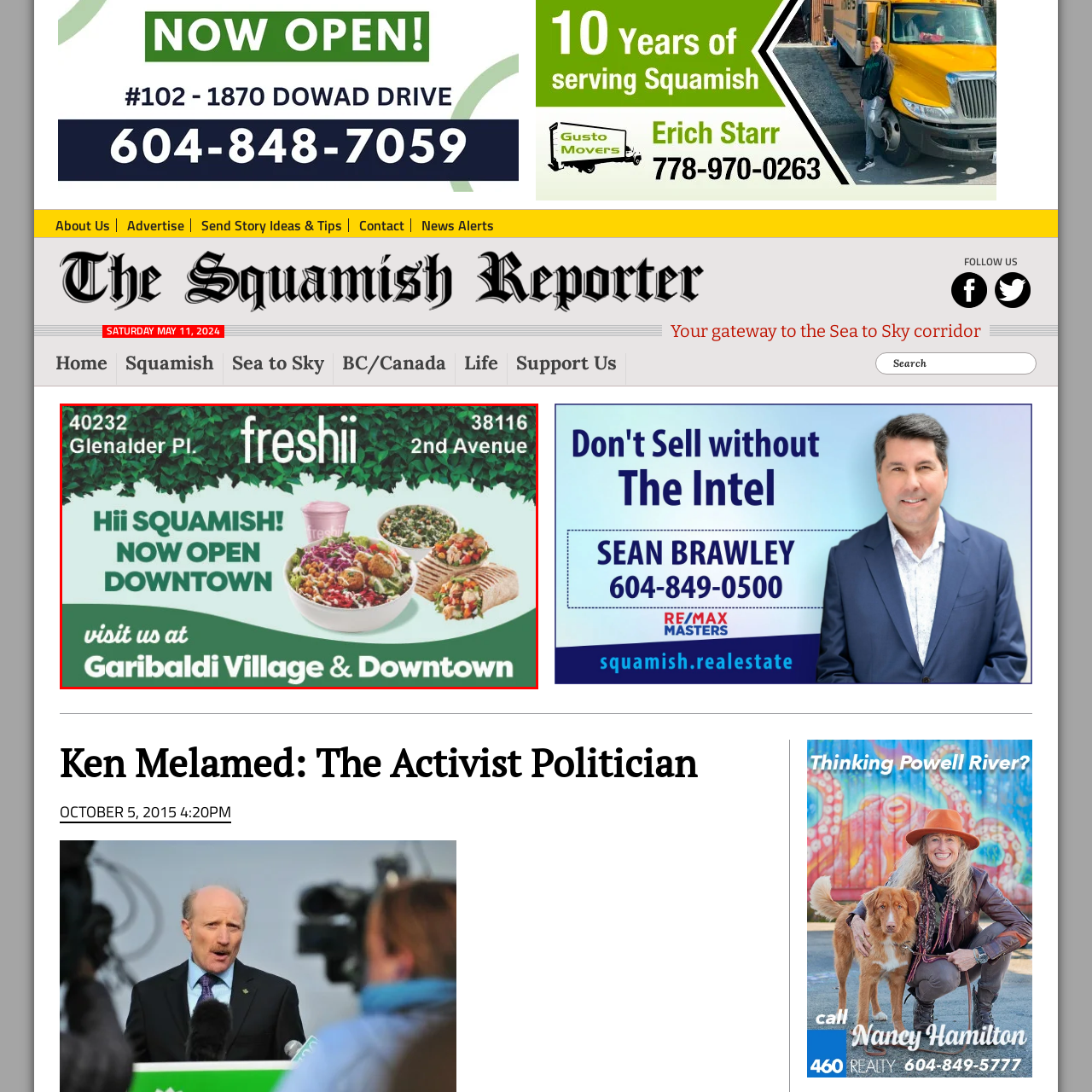What type of food is featured prominently in the banner?
Concentrate on the part of the image that is enclosed by the red bounding box and provide a detailed response to the question.

The banner showcases a large bowl of colorful salad, along with a smoothie and a wrap, highlighting Freshii's focus on fresh and healthy food options.